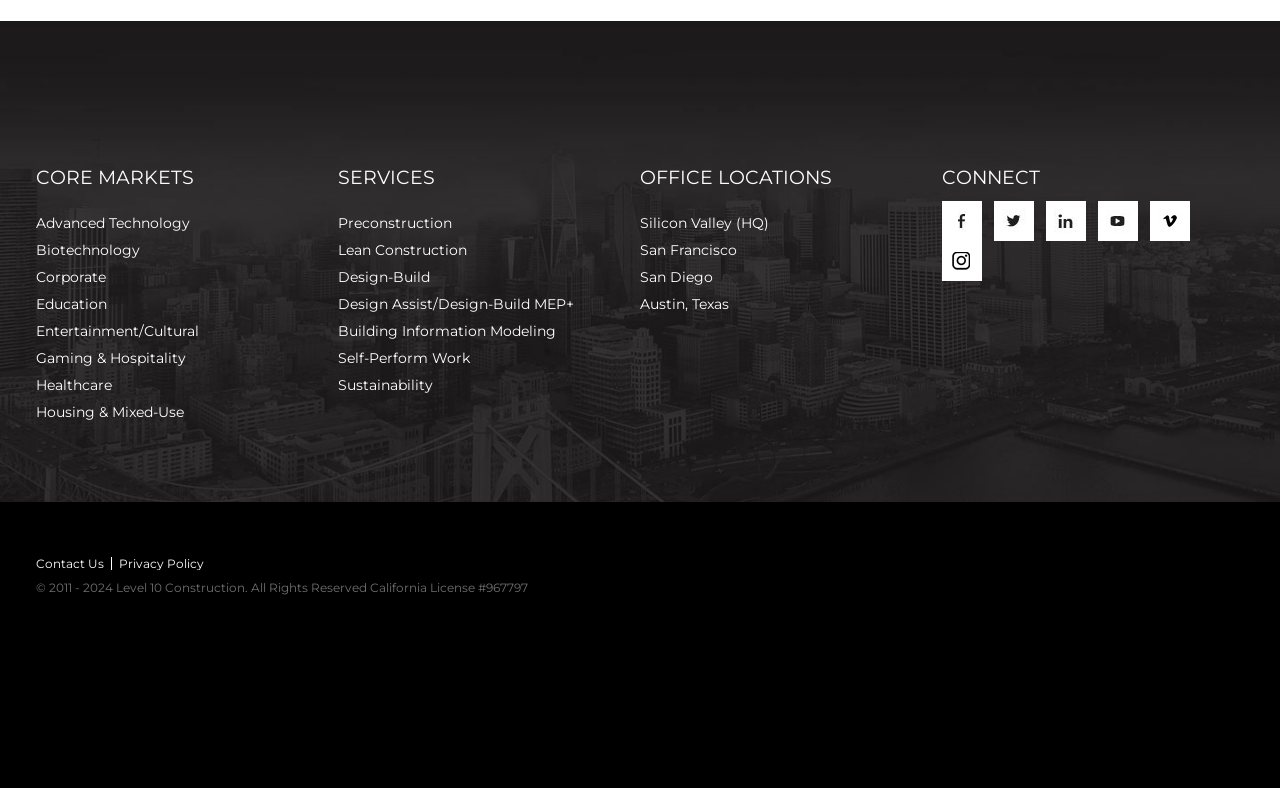Answer the question using only one word or a concise phrase: What is the company's California license number?

967797